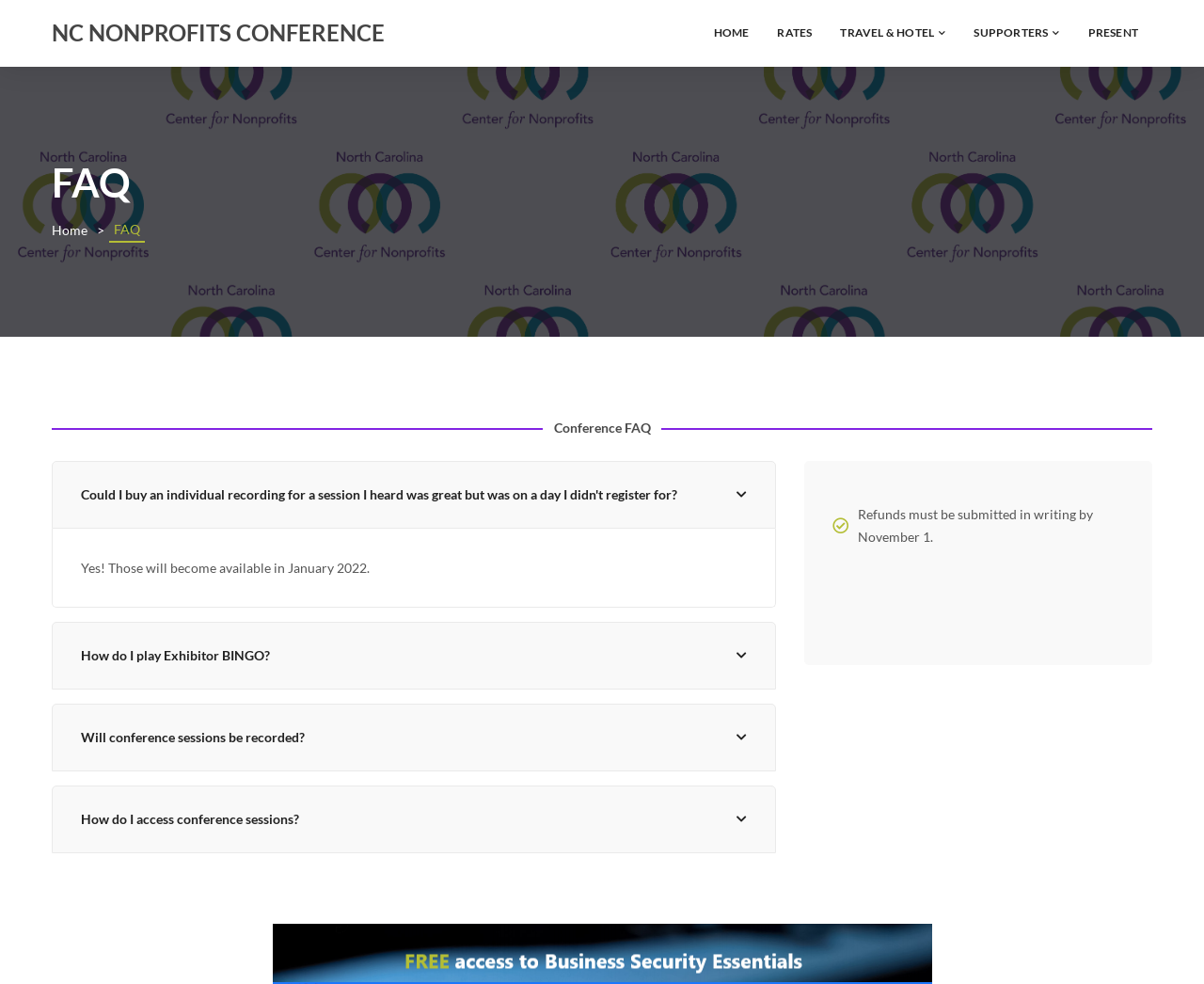Please identify the bounding box coordinates of the clickable area that will fulfill the following instruction: "Select Could I buy an individual recording for a session I heard was great but was on a day I didn't register for?". The coordinates should be in the format of four float numbers between 0 and 1, i.e., [left, top, right, bottom].

[0.043, 0.468, 0.645, 0.537]